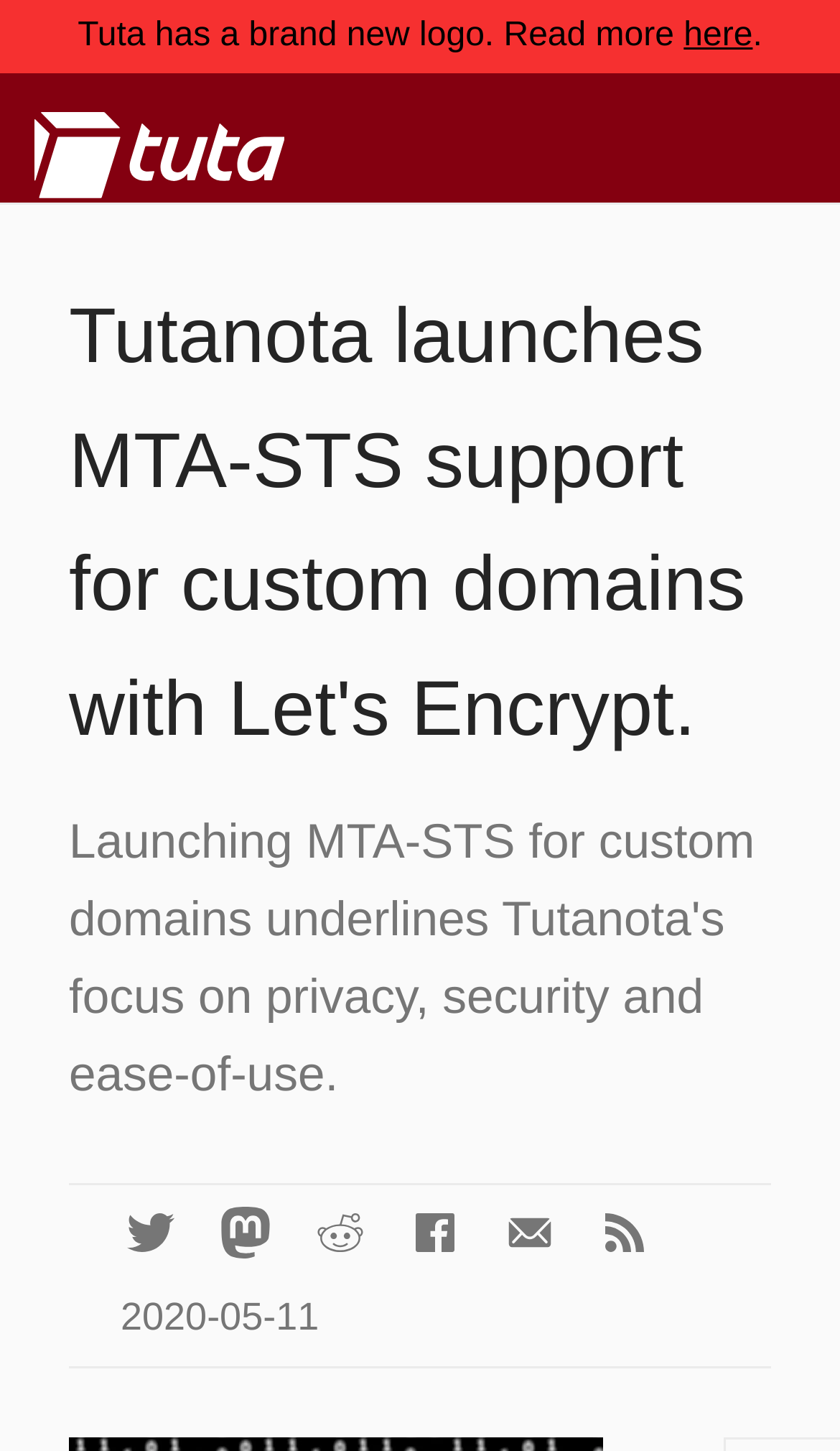Please answer the following question using a single word or phrase: 
How many social media links are there?

5